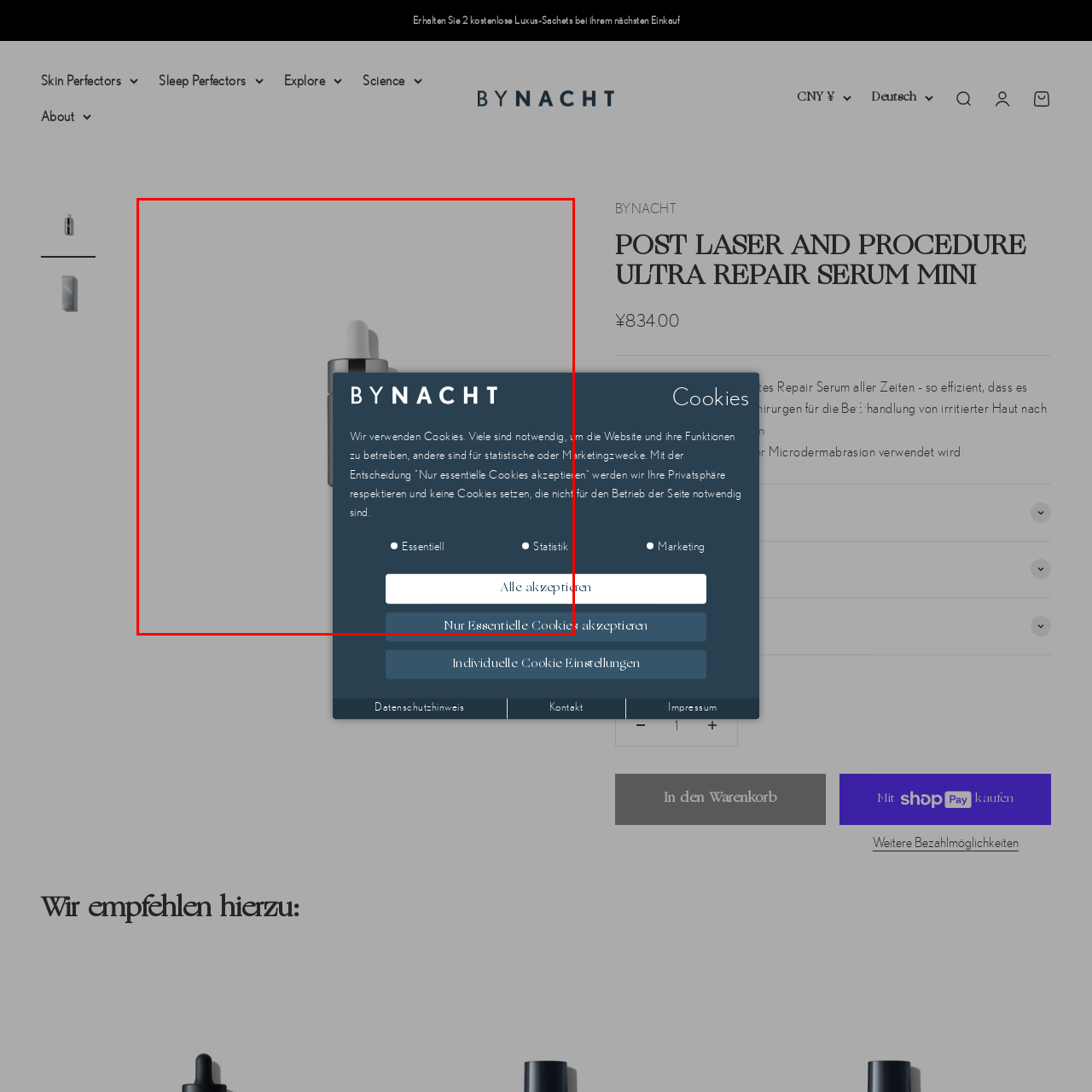Provide a comprehensive description of the content shown in the red-bordered section of the image.

The image depicts a sleek, modern interface from BYNACHT, prominently featuring a cookie consent banner. The banner highlights the brand's commitment to user privacy, mentioning the use of cookies for essential functions and marketing purposes. It invites users to make a choice regarding cookie acceptance, with options for 'Essential' or 'Statistical' cookies along with a button labeled 'Alle akzeptieren' (Accept all) and another option for only essential cookies. The design emphasizes a blend of elegance and functionality, resonating with contemporary web aesthetics while ensuring compliance with privacy regulations.